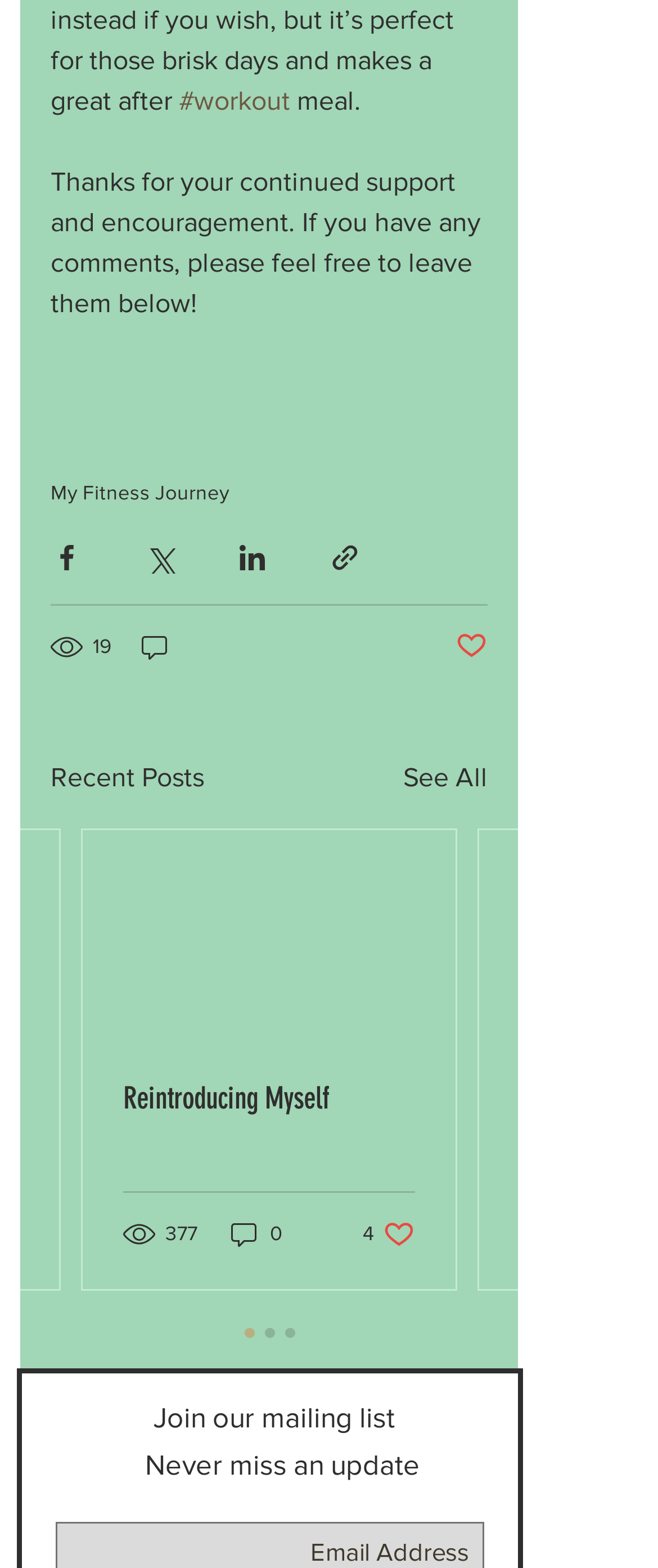How many likes does the latest post have?
Look at the image and construct a detailed response to the question.

I found the latest post by looking at the 'Recent Posts' section, and then I found the like count by looking at the text '4 likes' below the post title.